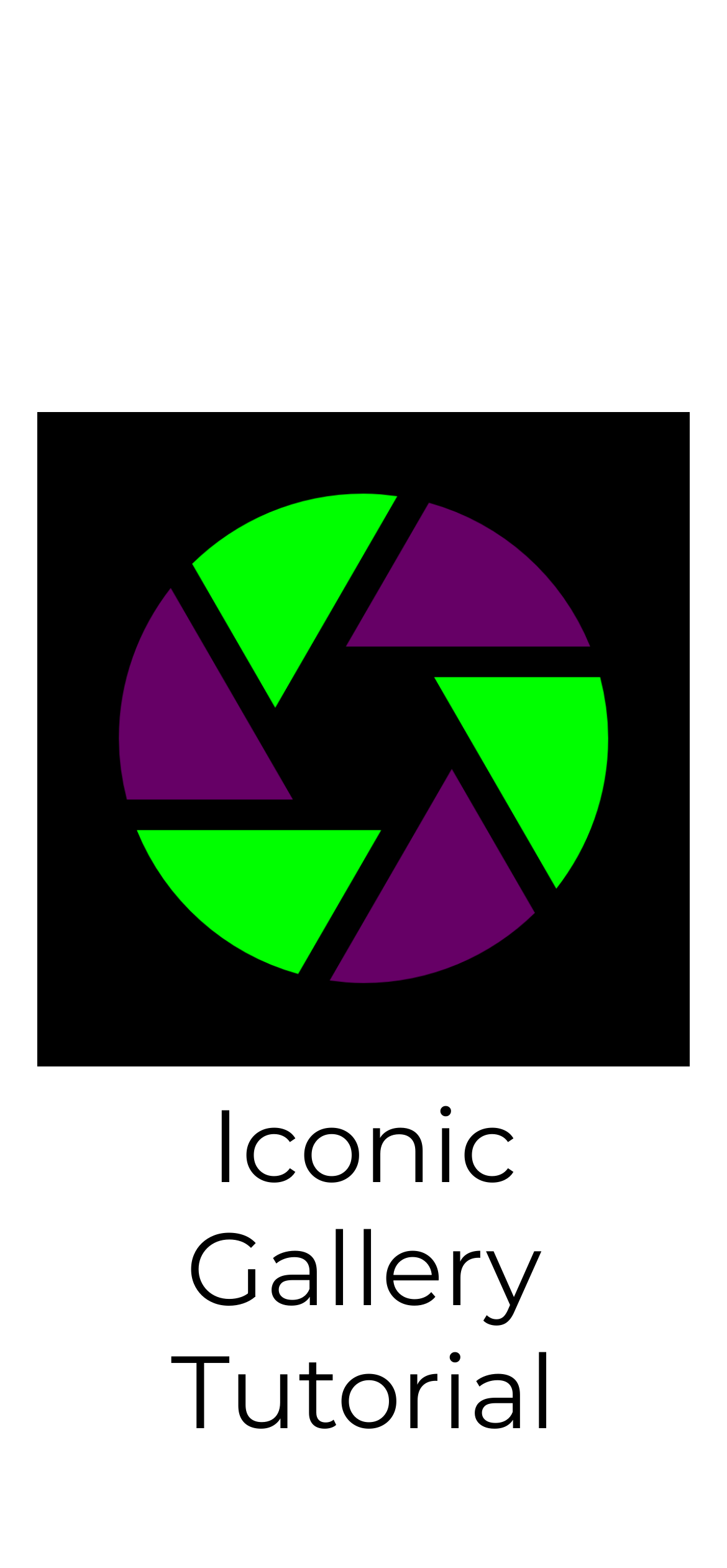Refer to the screenshot and give an in-depth answer to this question: Where can custom thumbnails be placed?

If users wish to have custom thumbnails, they can overwrite the default thumbnails by placing their custom versions in the _thumbs folder, as mentioned in the 'Thumbnails' section.